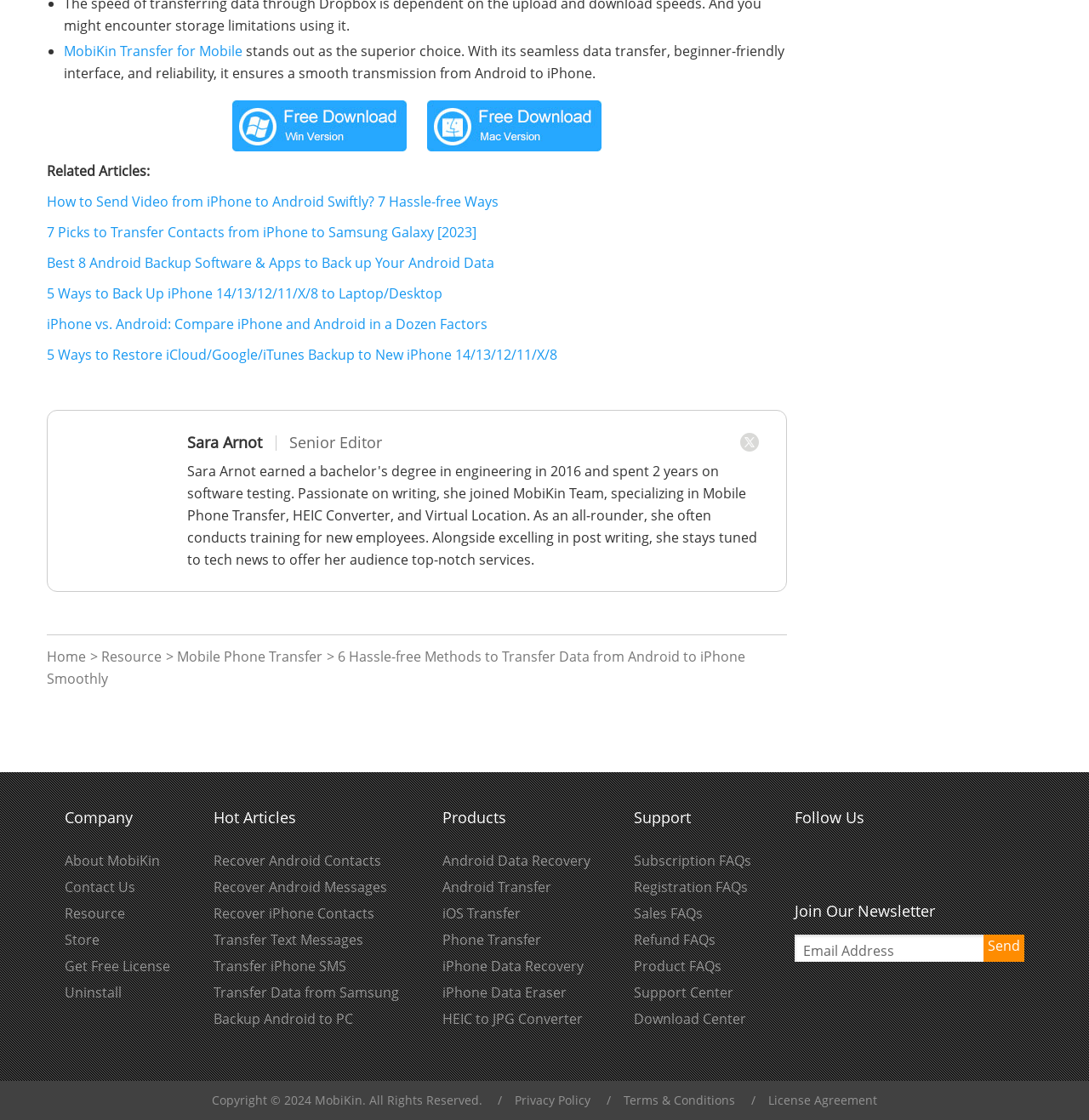What is the name of the software mentioned on the webpage?
Using the image, answer in one word or phrase.

MobiKin Transfer for Mobile